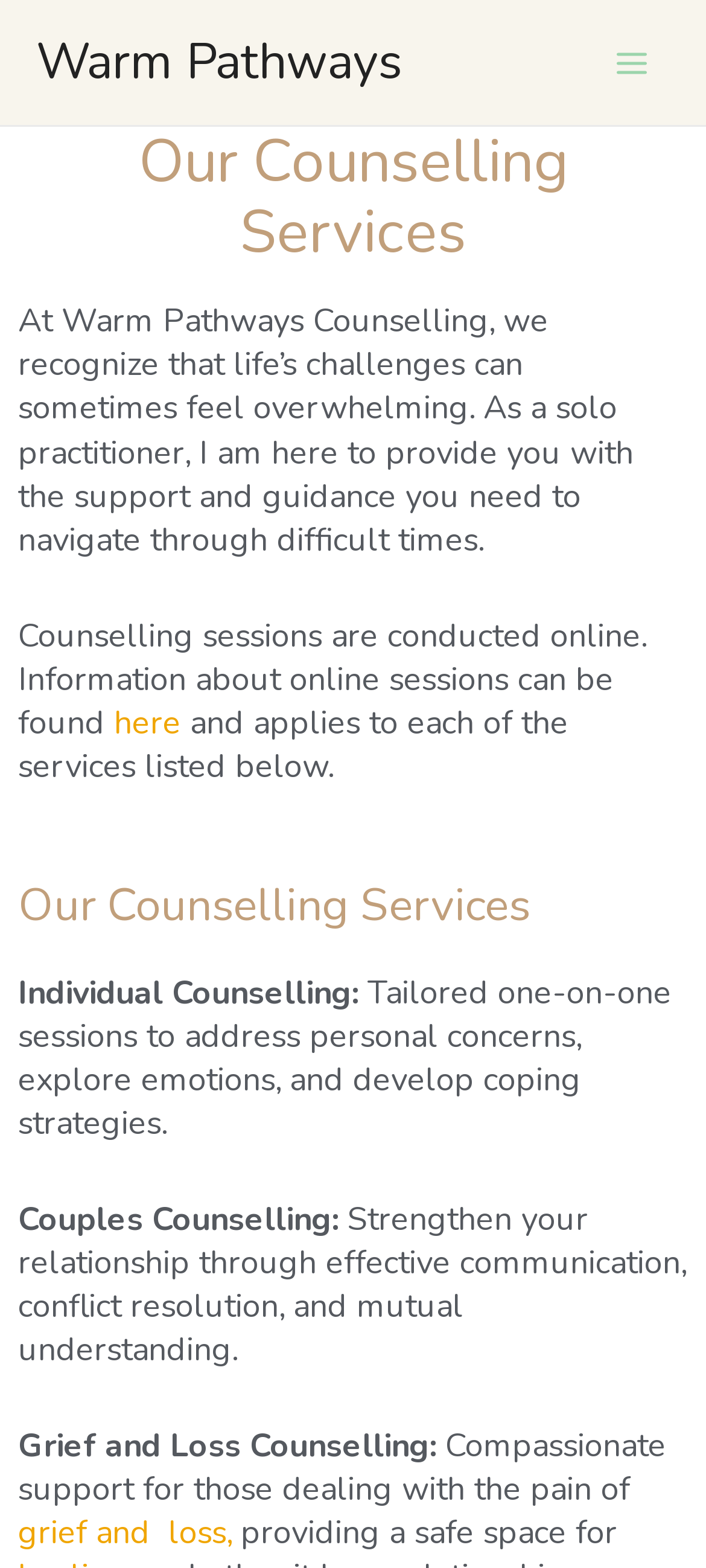Locate and generate the text content of the webpage's heading.

Our Counselling Services